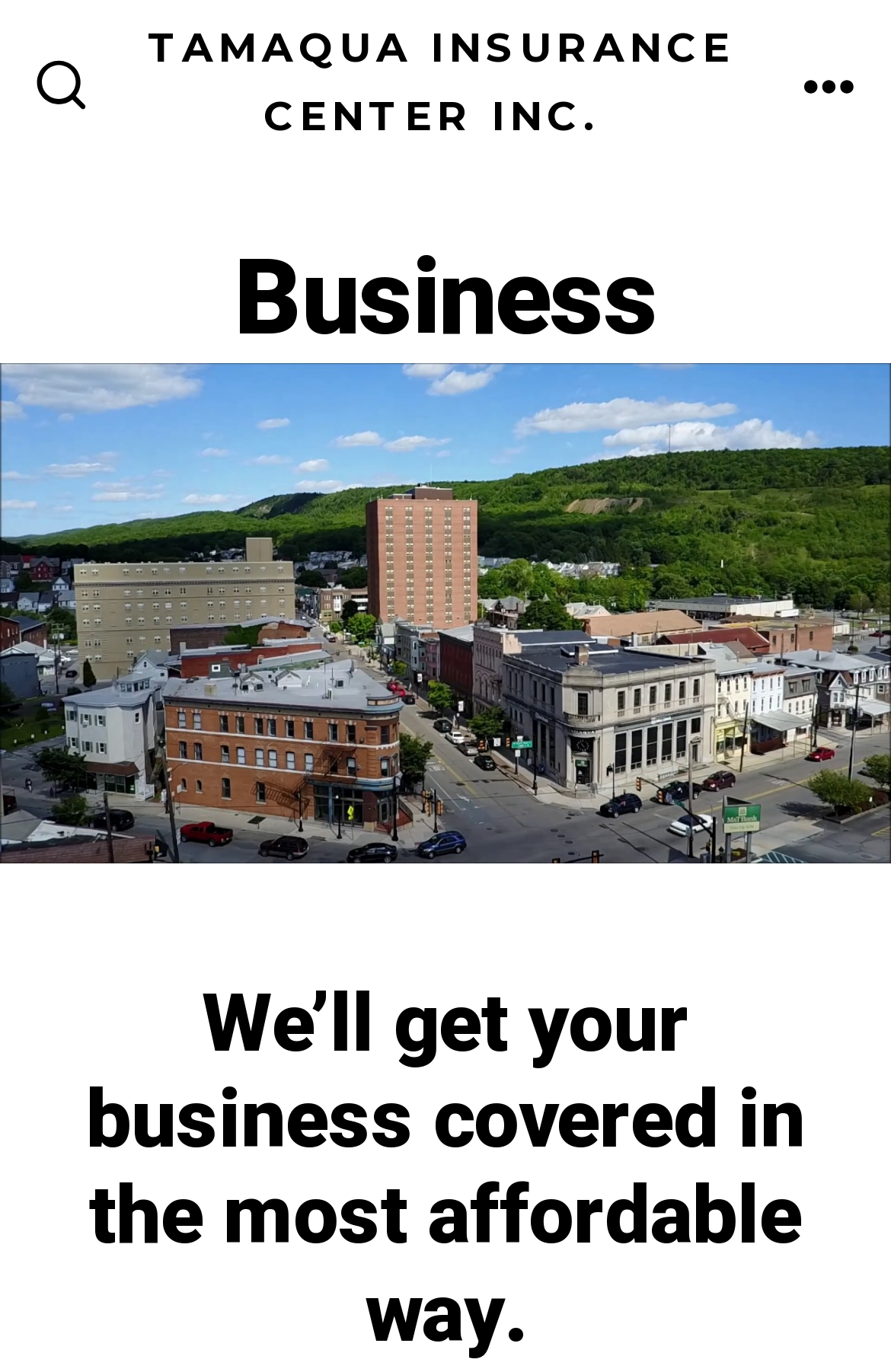What is the company name?
Please answer the question with a detailed response using the information from the screenshot.

The company name can be found in the link element with the text 'TAMAQUA INSURANCE CENTER INC.' which is located at the top of the webpage.